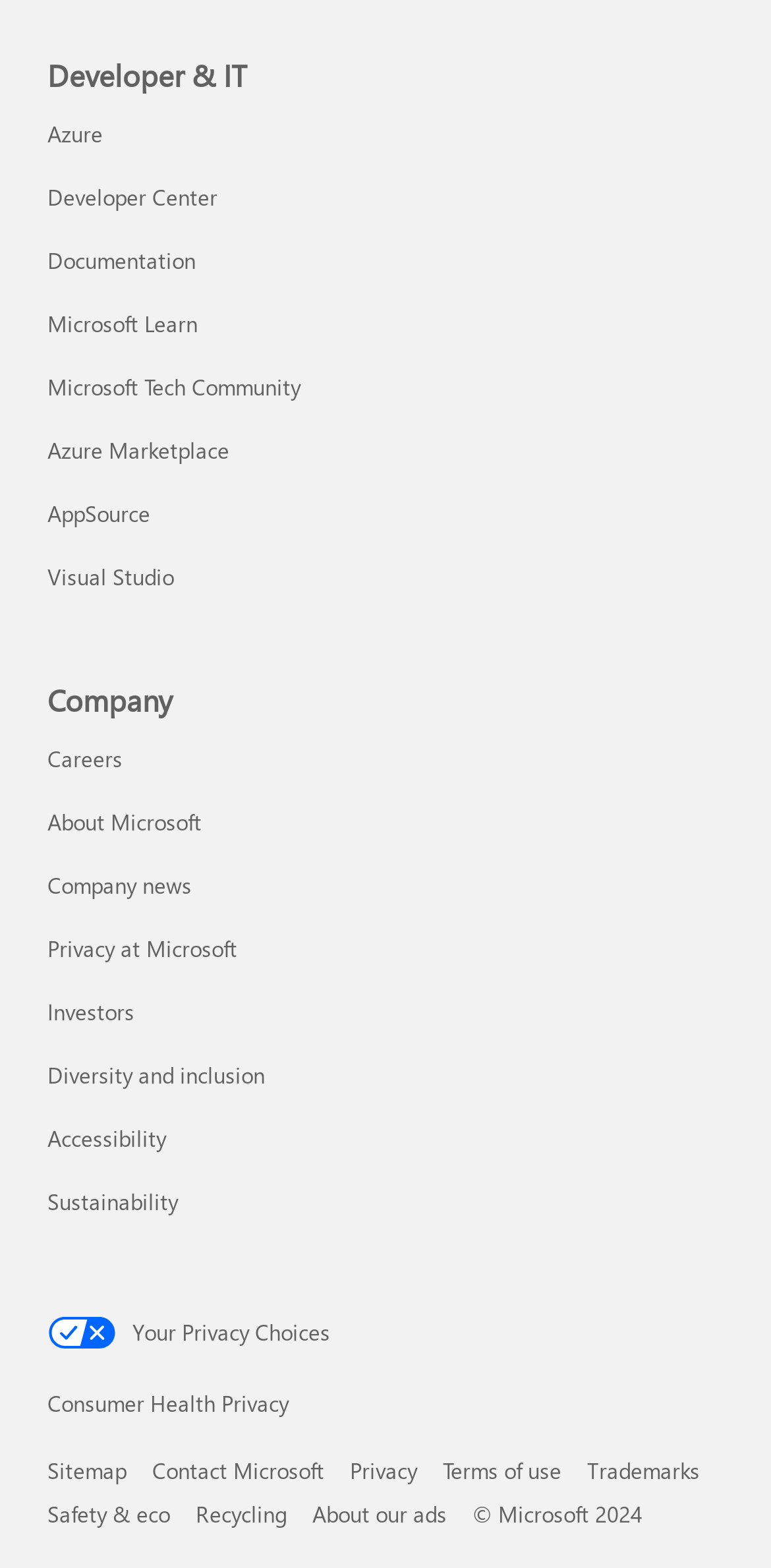Using the format (top-left x, top-left y, bottom-right x, bottom-right y), and given the element description, identify the bounding box coordinates within the screenshot: Microsoft Tech Community

[0.062, 0.237, 0.39, 0.255]